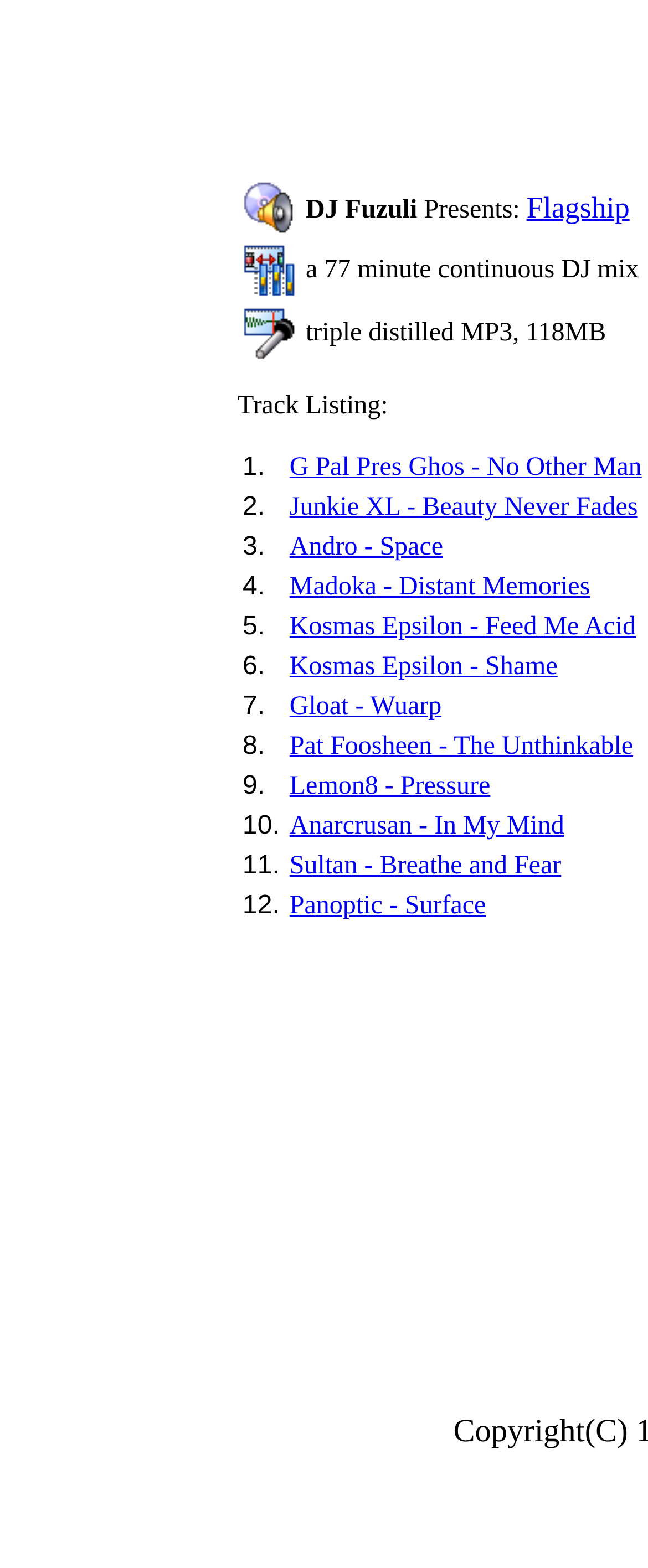What is the size of the DJ mix?
Based on the image, answer the question with a single word or brief phrase.

118MB